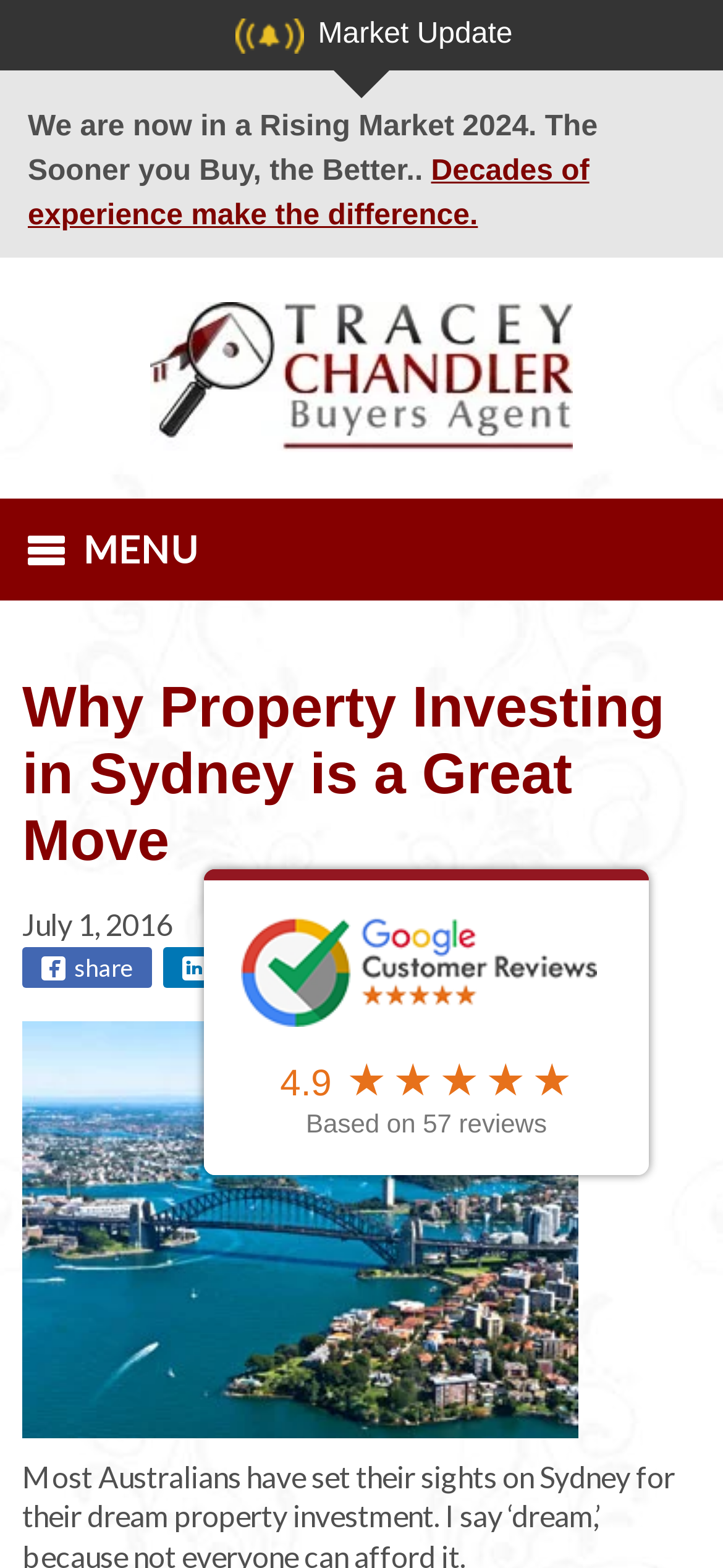What is the rating based on the reviews?
Examine the image and give a concise answer in one word or a short phrase.

4.9